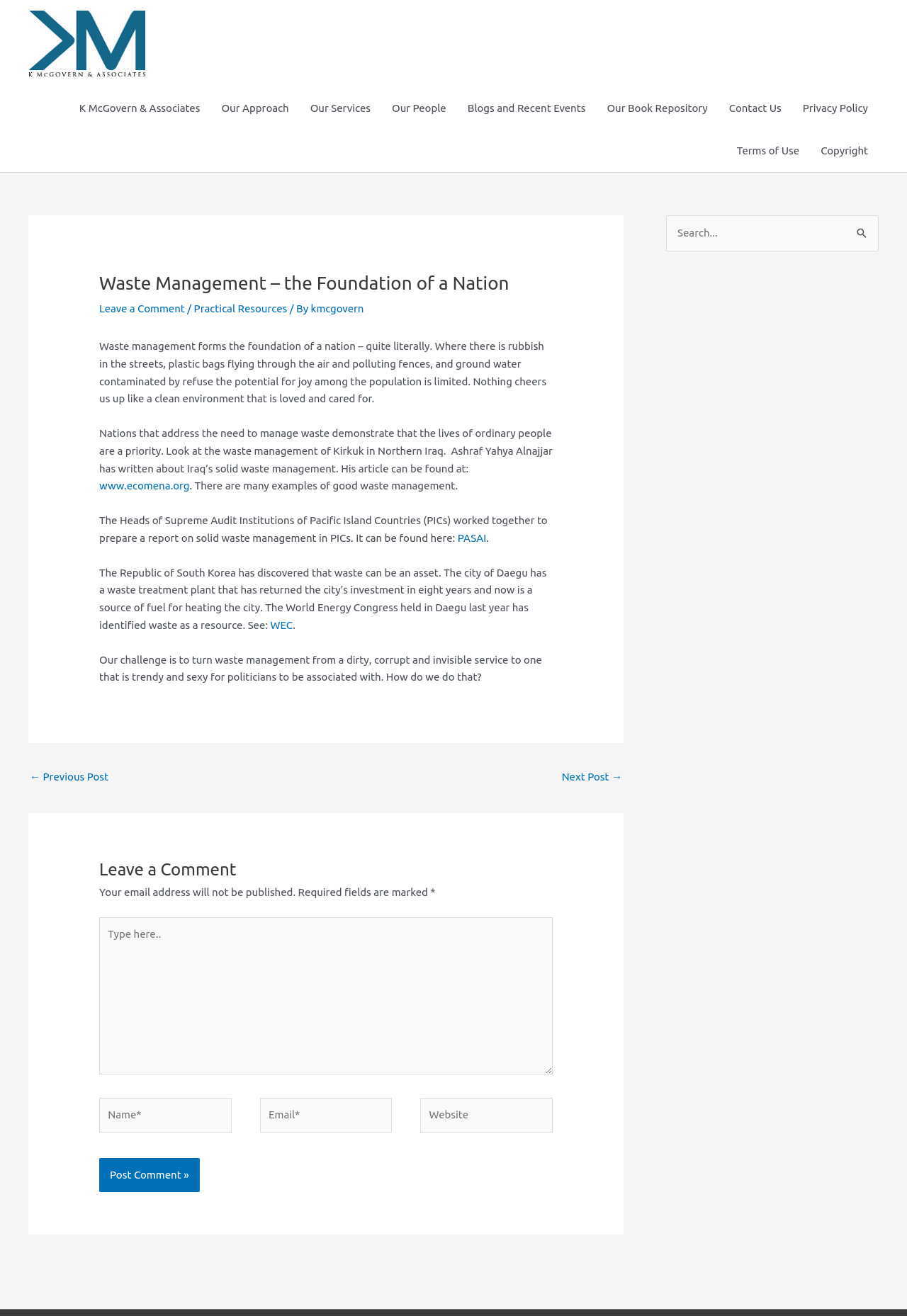What is the title of the previous post?
Look at the screenshot and respond with a single word or phrase.

Not specified